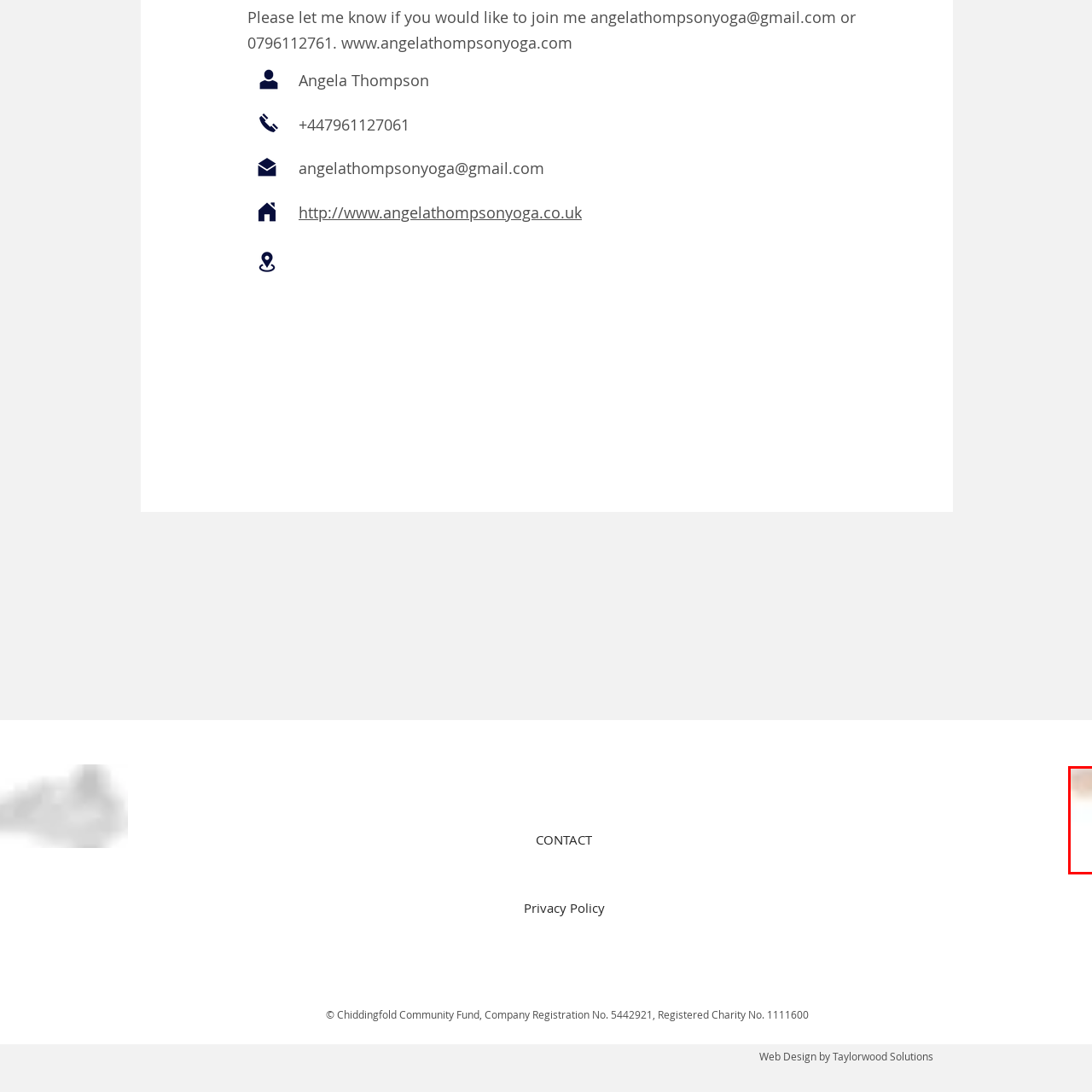Direct your attention to the image encased in a red frame, What is the purpose of the accompanying text? Please answer in one word or a brief phrase.

Contact information